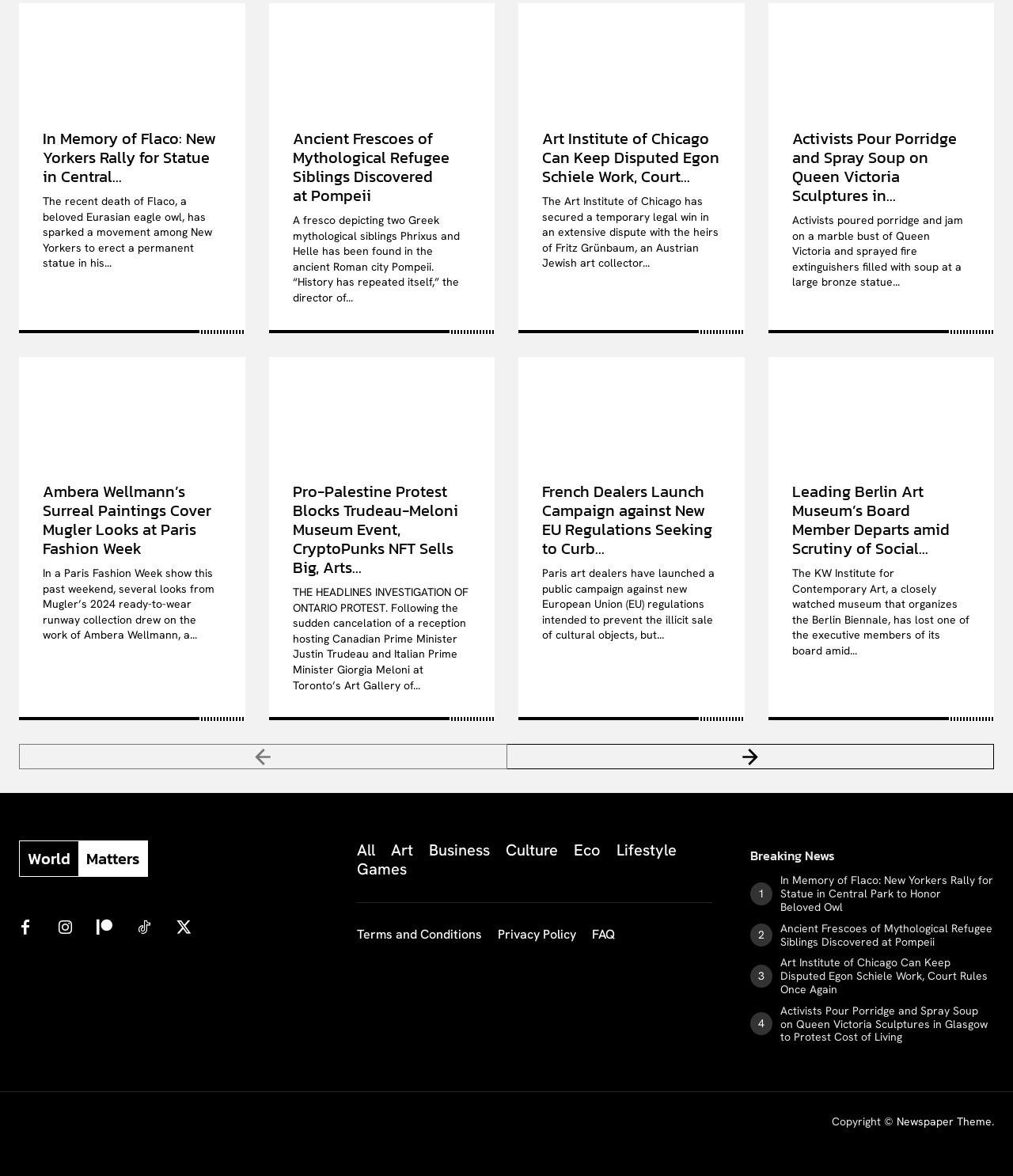Identify the bounding box coordinates necessary to click and complete the given instruction: "Visit the Facebook page".

None